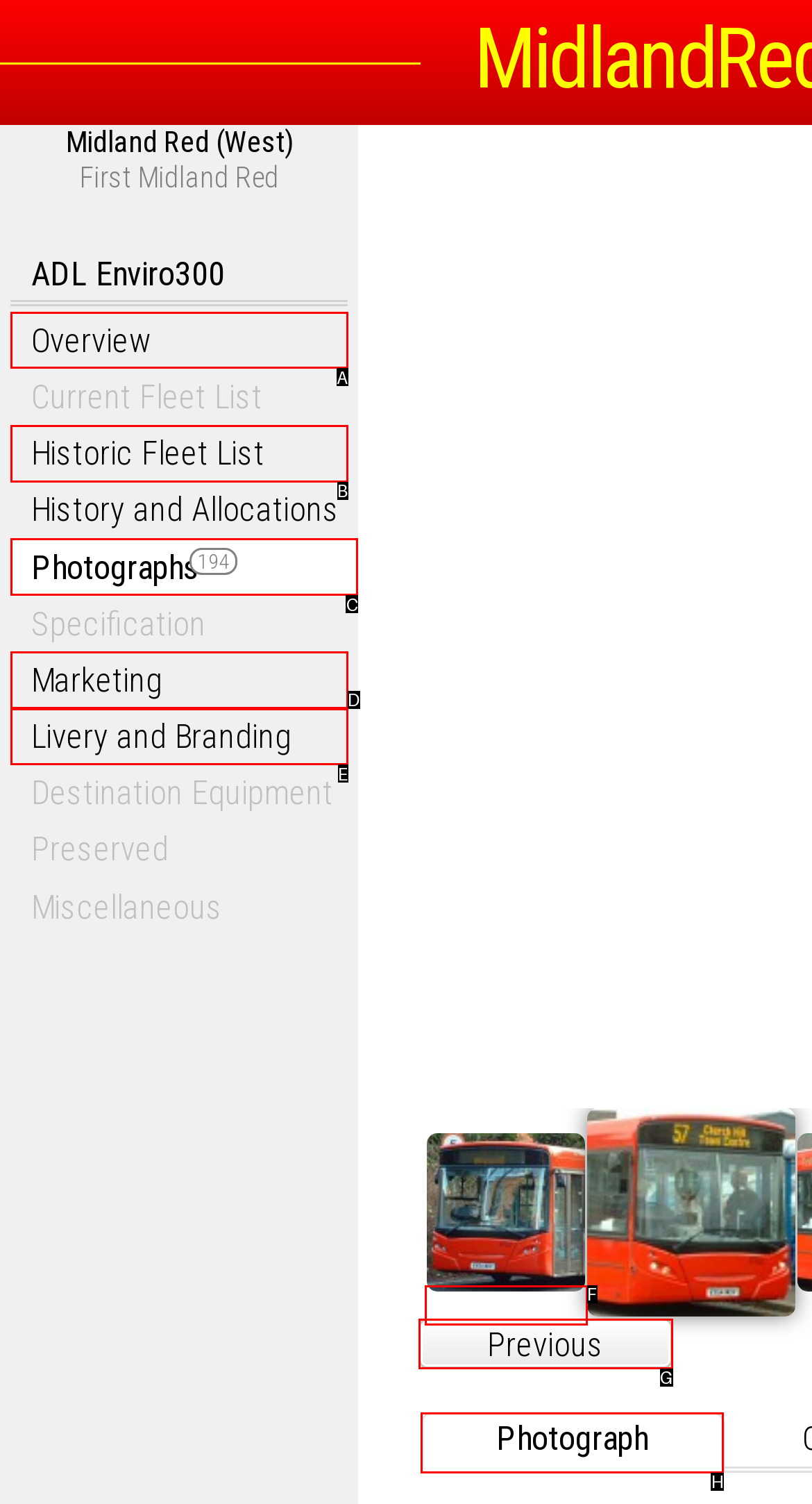What is the letter of the UI element you should click to View photographs? Provide the letter directly.

C